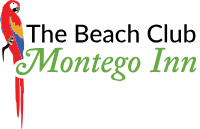Describe every aspect of the image in depth.

The image features the logo for "The Beach Club Montego Inn," prominently displaying the name of the establishment in an inviting font. The design includes a vibrant parrot on the left, which adds a tropical touch, emphasizing the resort's seaside location. The use of black for "The Beach Club" and a bright green for "Montego Inn" creates a visually appealing contrast, effectively capturing the essence of a fun and relaxing getaway. This logo is associated with a resort located in Myrtle Beach, South Carolina, renowned for its charming accommodations and beautiful beachside experiences.